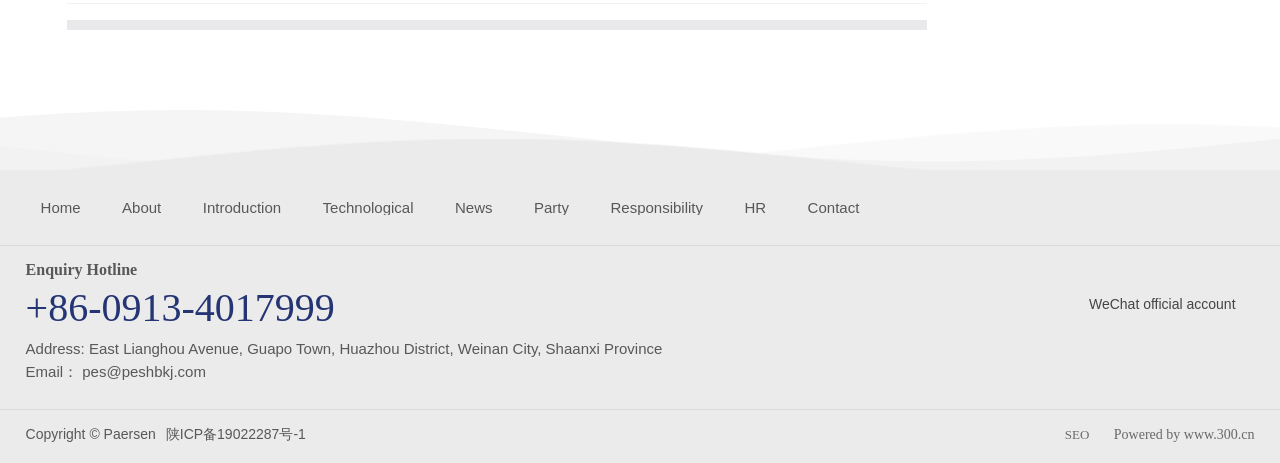What is the email address of the company?
Provide a detailed and well-explained answer to the question.

The email address can be found in the link element with the text 'Email：pes@peshbkj.com' which is located below the address information.